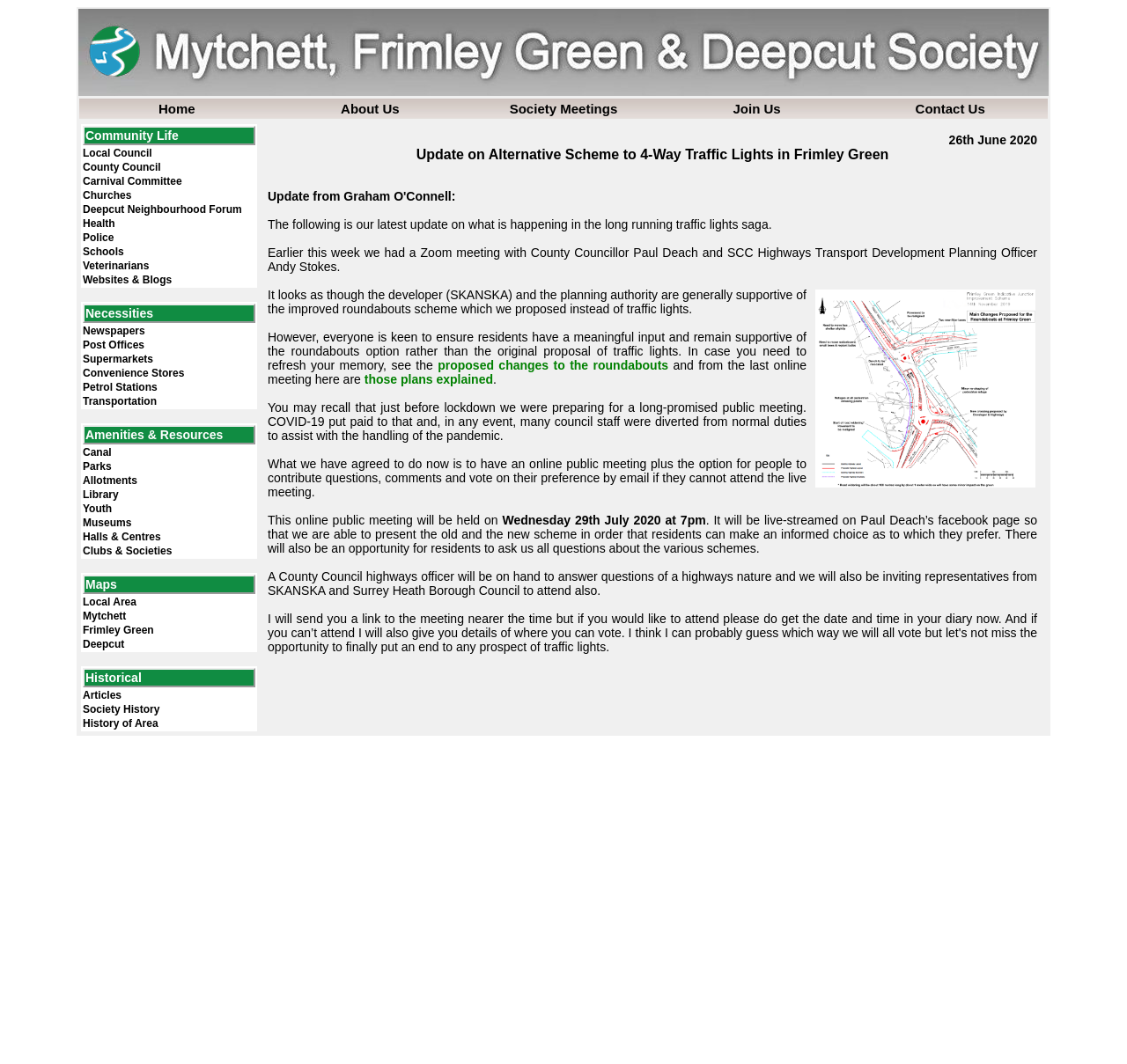How many links are available under the Society Meetings category?
Could you answer the question with a detailed and thorough explanation?

After analyzing the webpage content, I found that there is only one link available under the Society Meetings category, which is the 'Society Meetings' link itself.